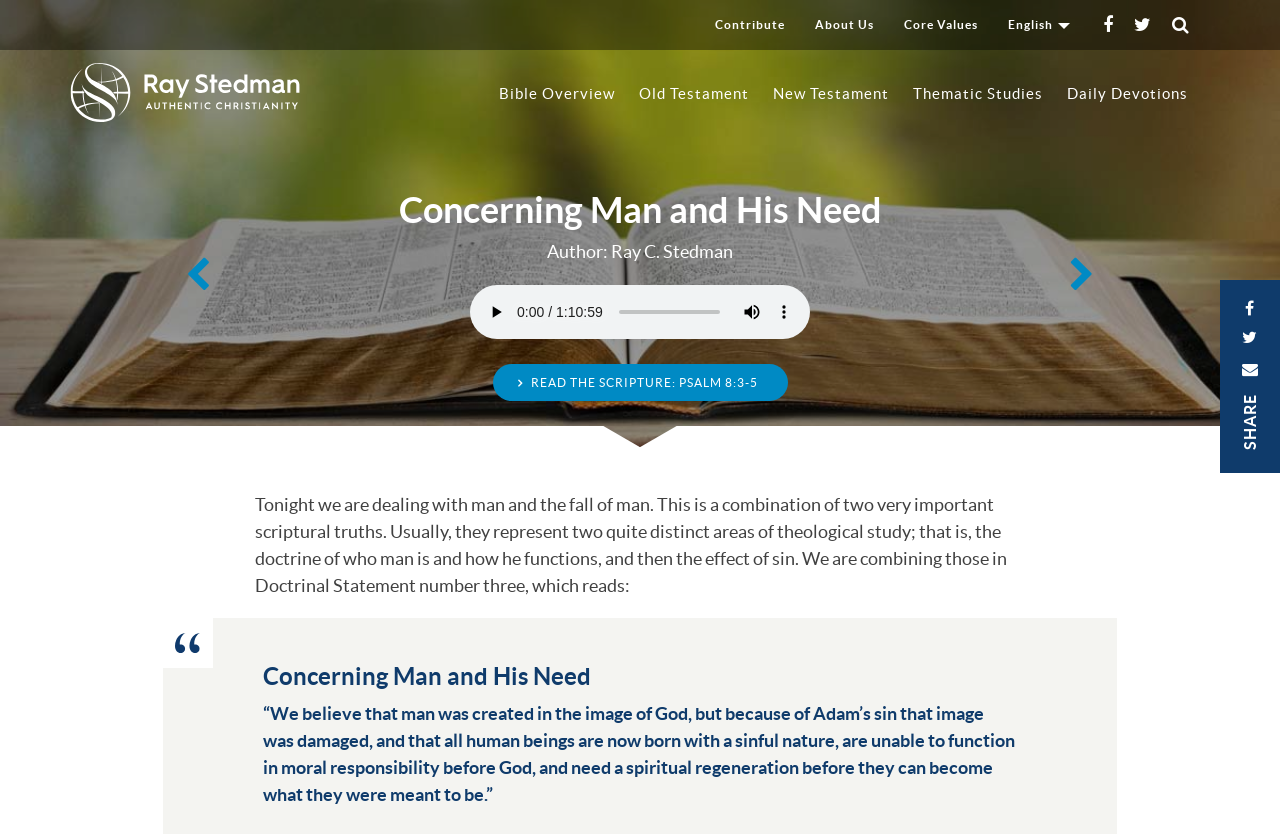Provide the bounding box coordinates of the HTML element described by the text: "About Us". The coordinates should be in the format [left, top, right, bottom] with values between 0 and 1.

[0.625, 0.0, 0.695, 0.06]